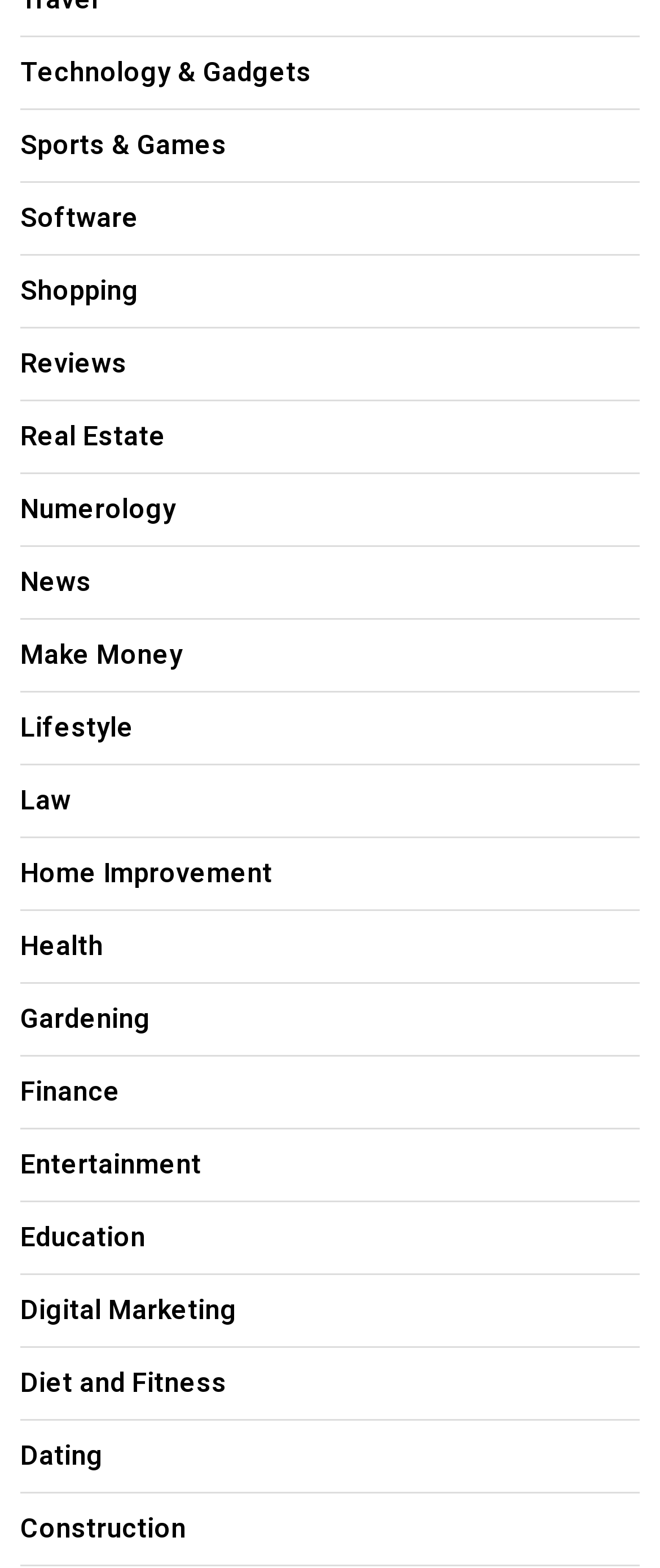Give a one-word or short phrase answer to this question: 
How many categories are available on the webpage?

24